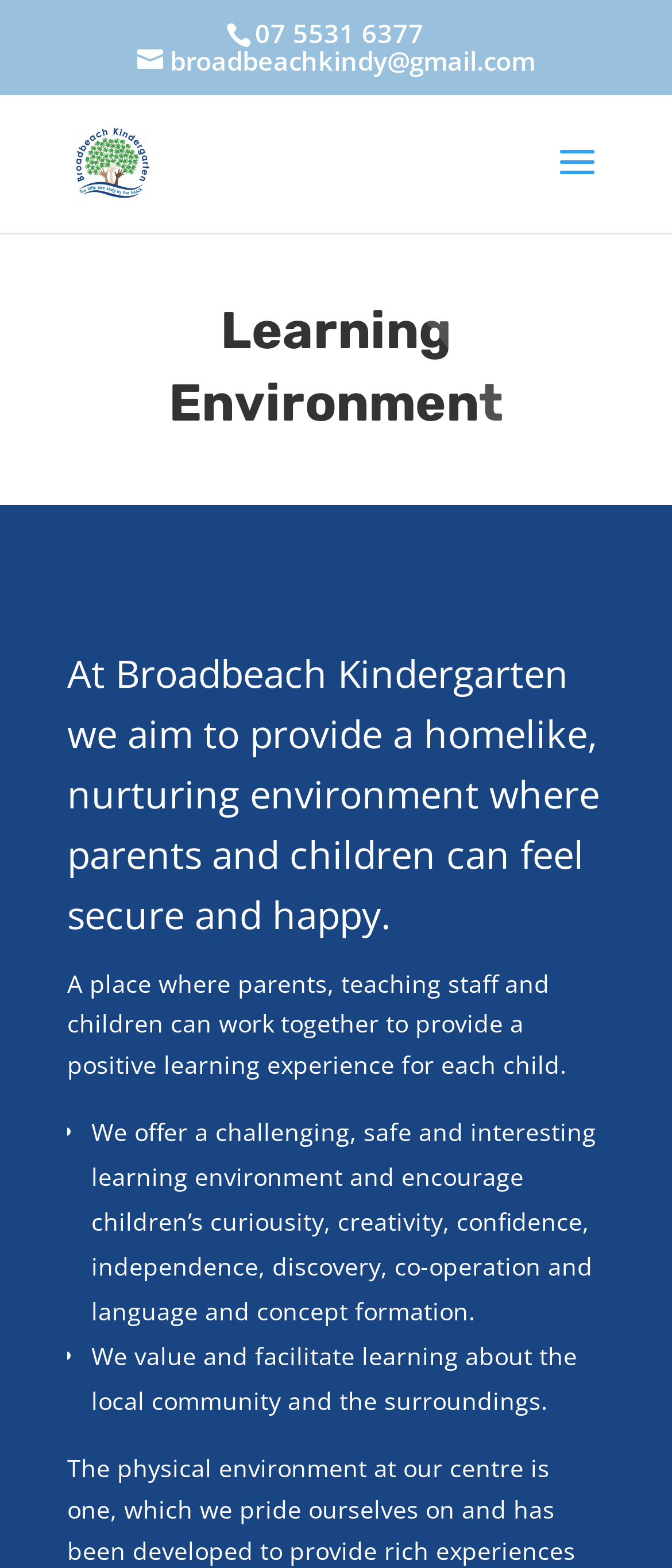What is the goal of Broadbeach Kindergarten?
Based on the image, give a concise answer in the form of a single word or short phrase.

Provide a positive learning experience